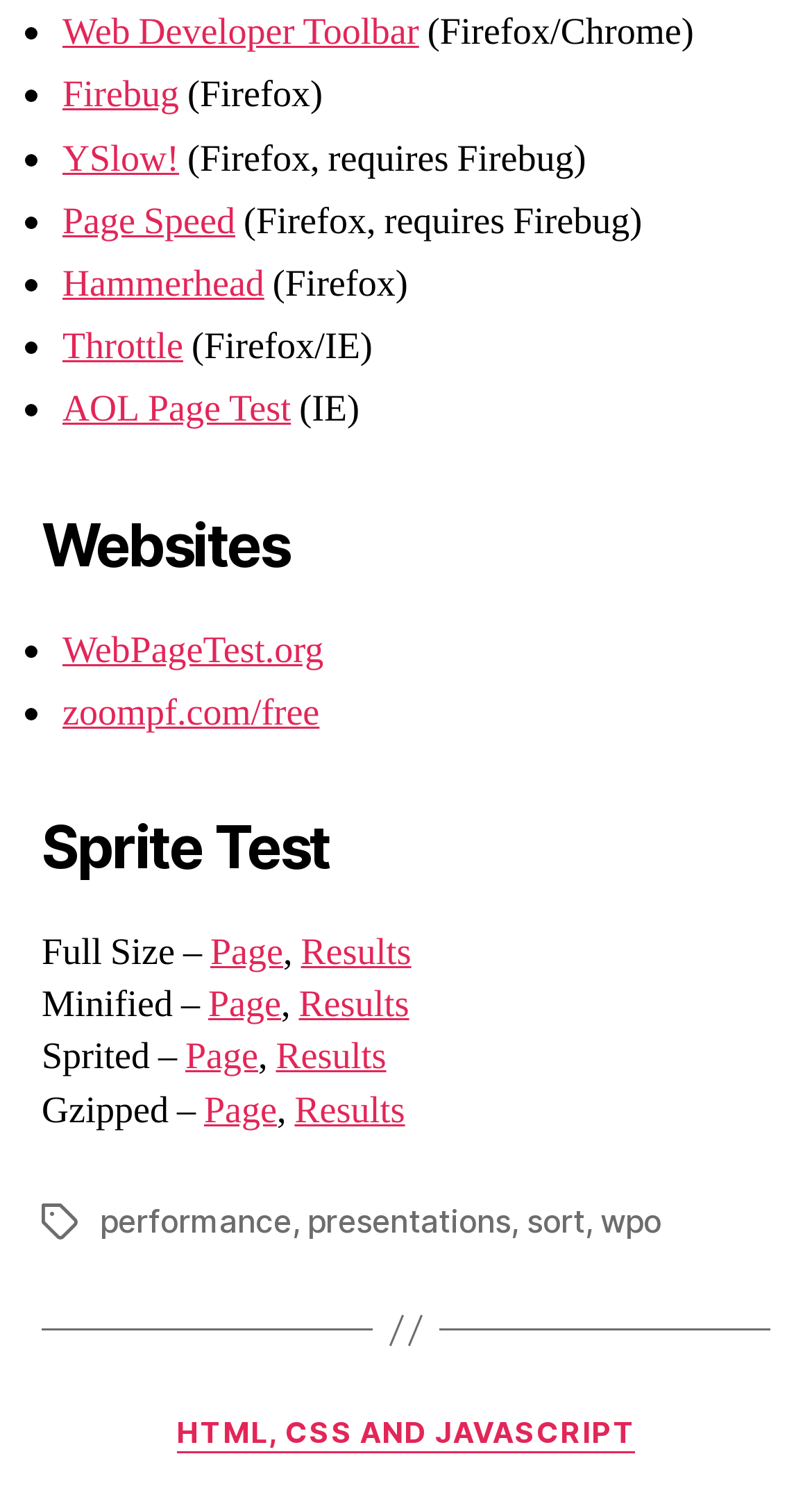Please provide a detailed answer to the question below by examining the image:
How many links are there under the 'Websites' heading?

Under the 'Websites' heading, there are two links: 'WebPageTest.org' and 'zoompf.com/free'. These links are listed as bullet points under the 'Websites' heading.